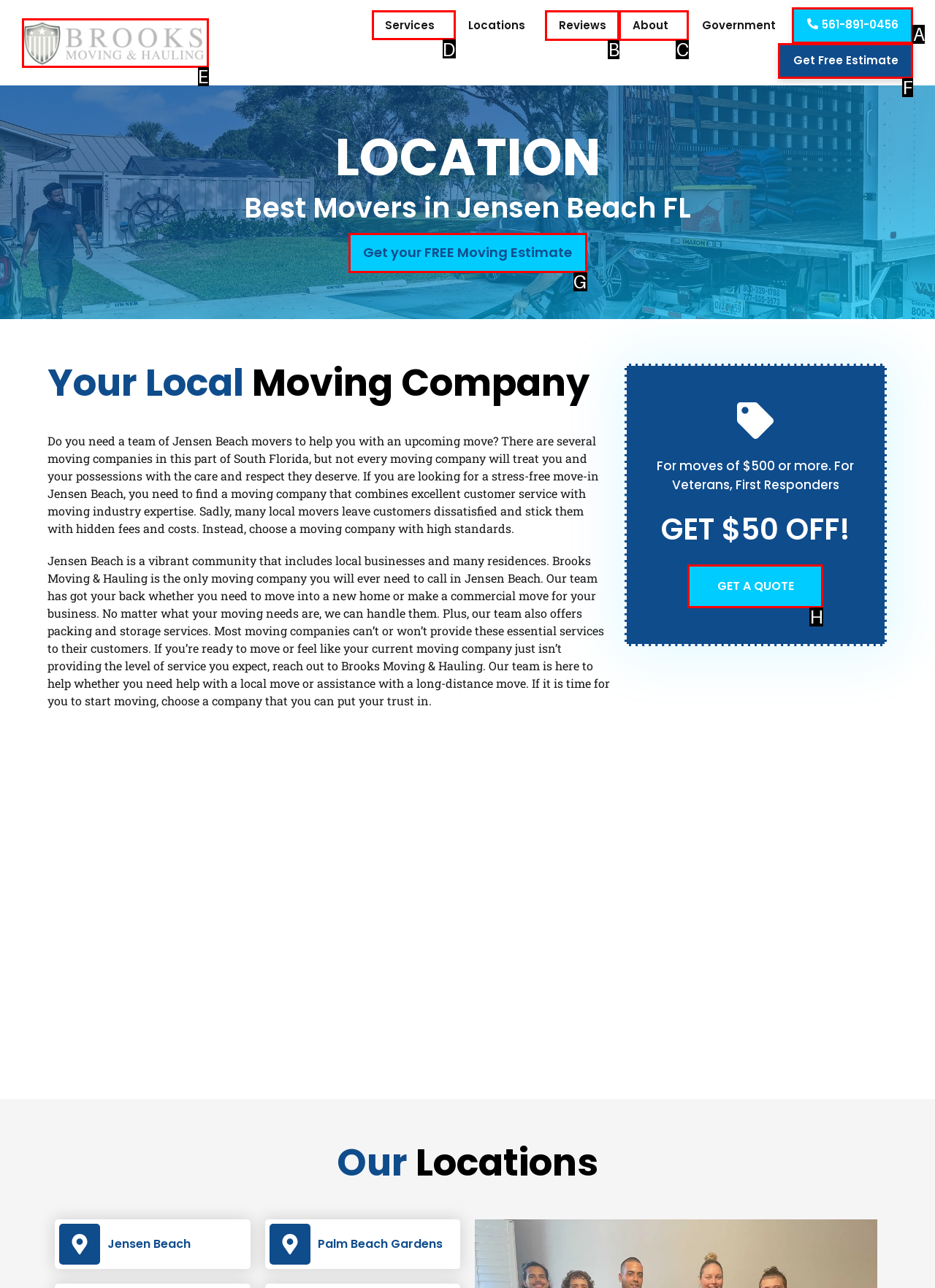Identify the correct UI element to click on to achieve the task: Search for something. Provide the letter of the appropriate element directly from the available choices.

None